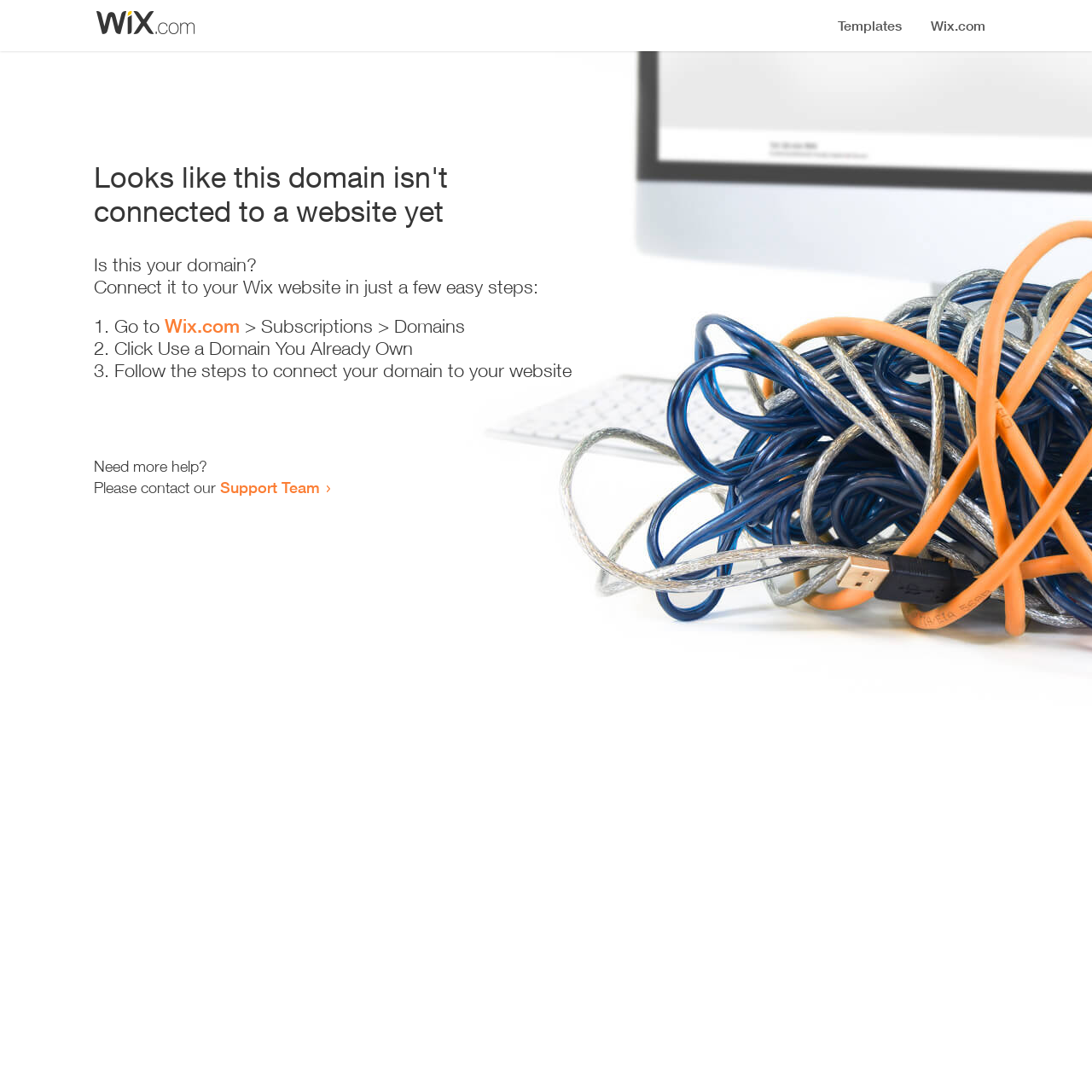What can the user do if they need more help?
Look at the image and respond to the question as thoroughly as possible.

The webpage provides a message 'Need more help?' and suggests that the user can 'Please contact our Support Team' for further assistance.